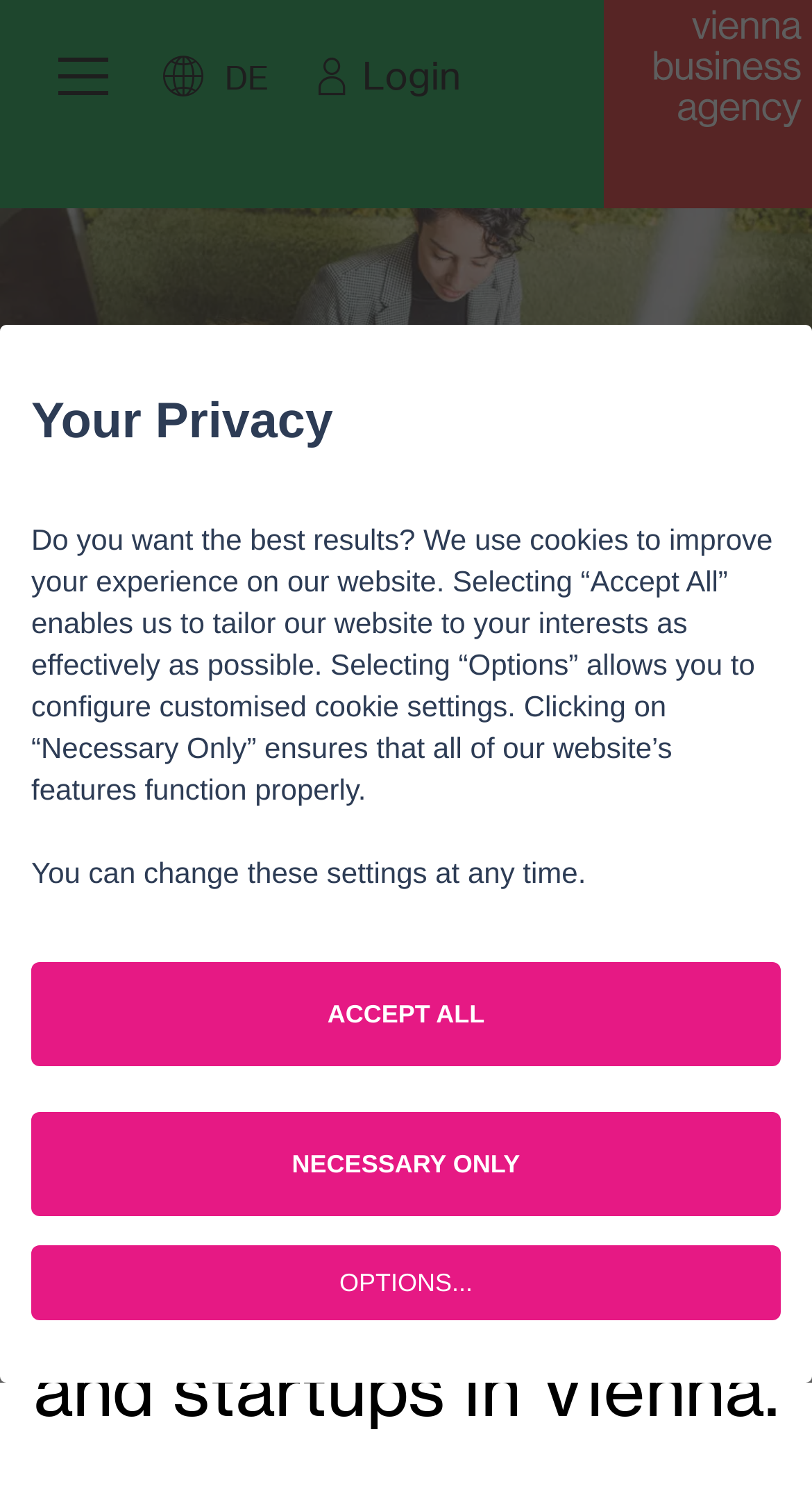Your task is to find and give the main heading text of the webpage.

We provide cost-free consultations.